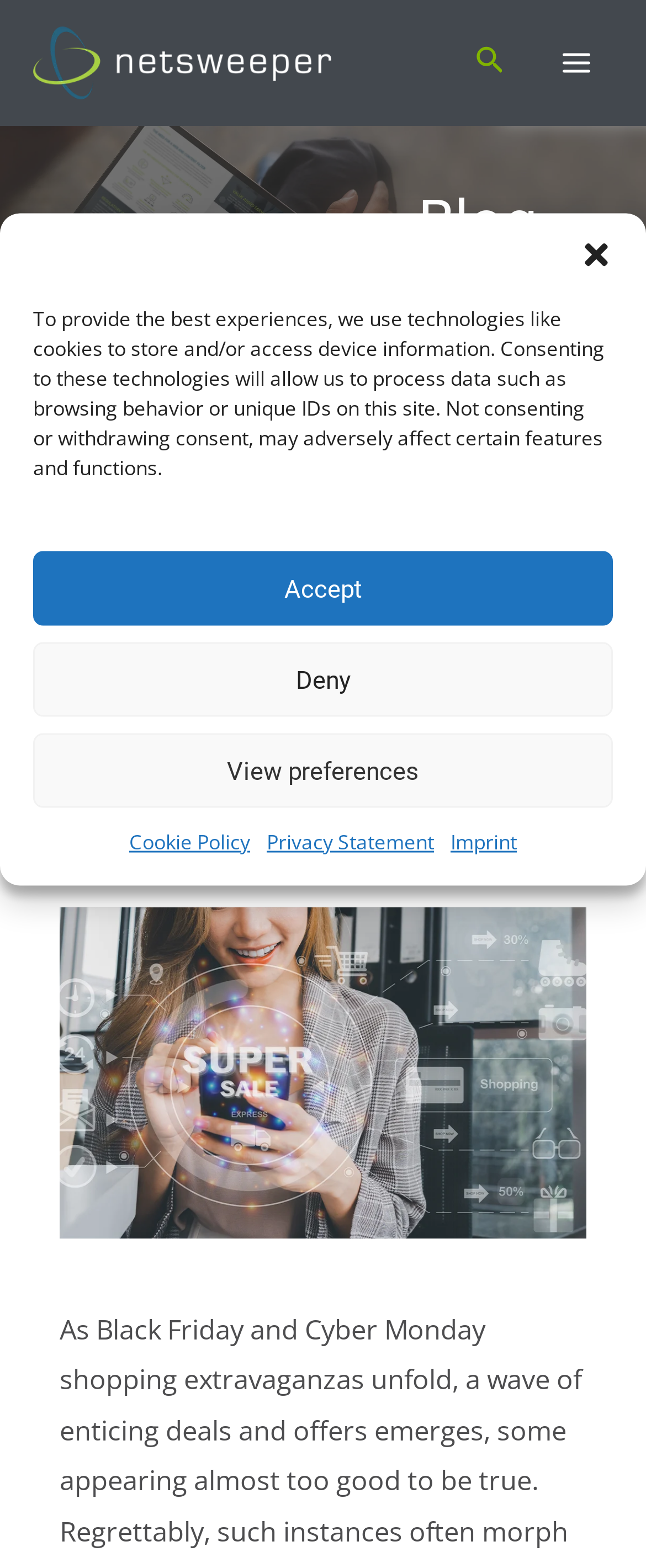Locate the bounding box coordinates of the clickable area needed to fulfill the instruction: "Click the Netsweeper logo".

[0.051, 0.017, 0.513, 0.063]